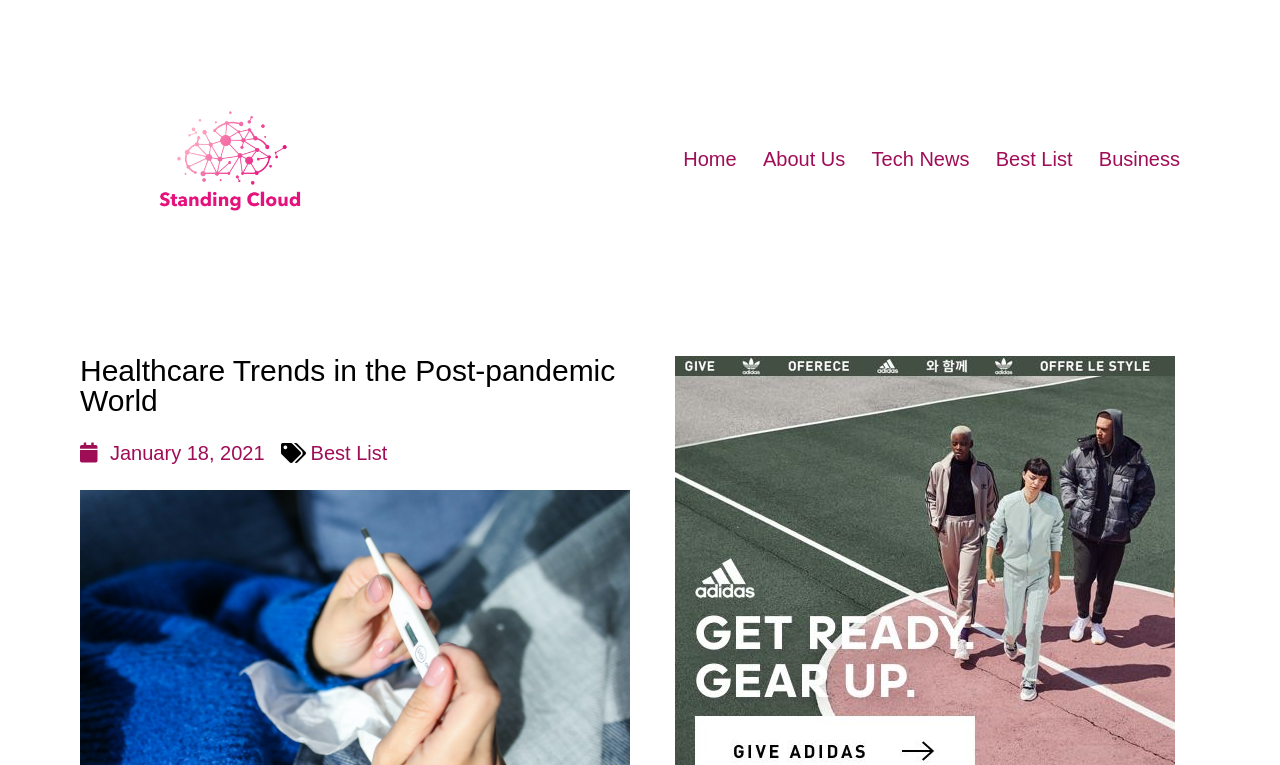Provide the bounding box coordinates of the HTML element this sentence describes: "alt="standingcloud logo"".

[0.078, 0.19, 0.281, 0.227]